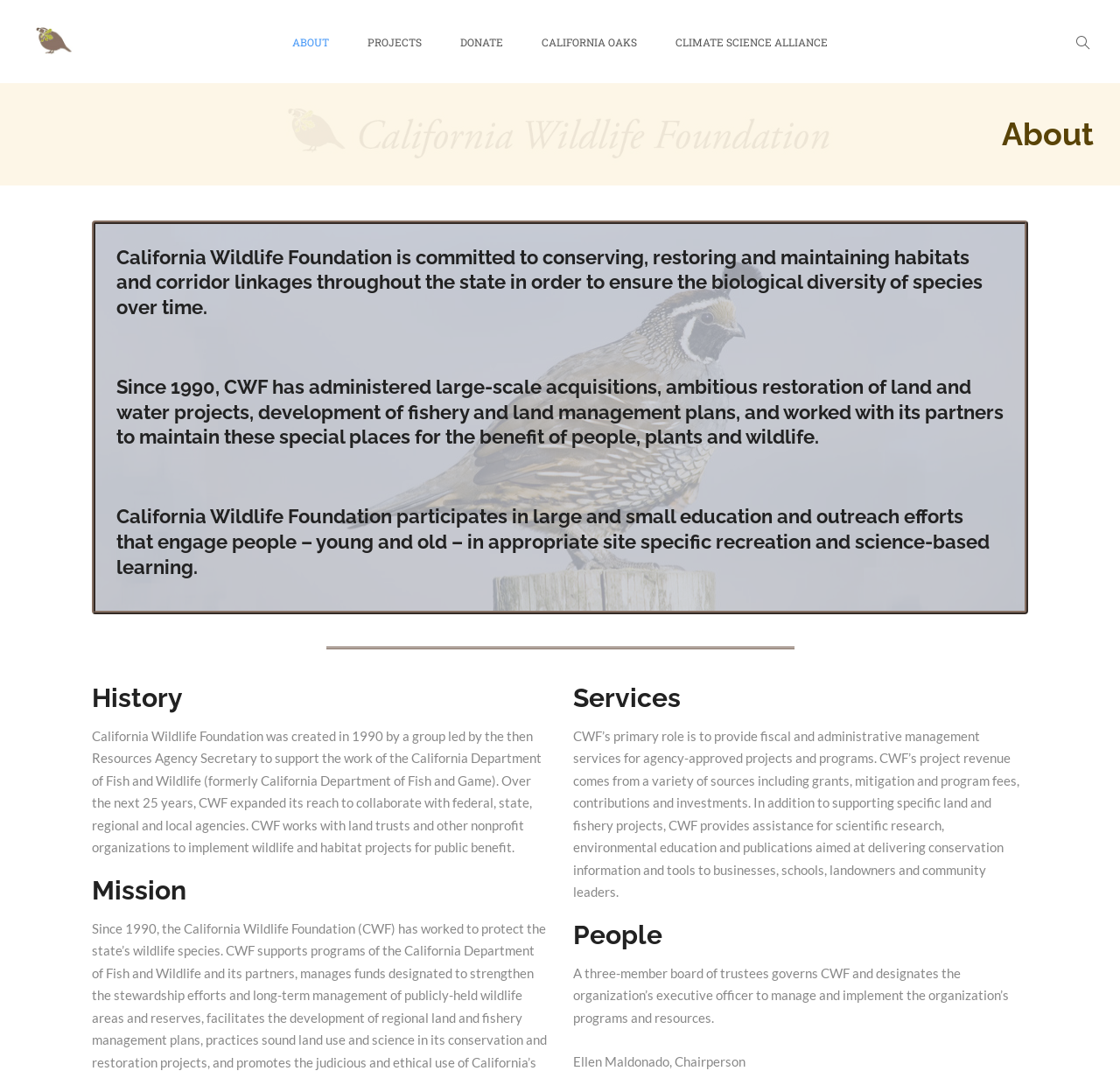Provide an in-depth caption for the webpage.

The webpage is about the California Wildlife Foundation, with a prominent logo of the organization at the top left corner. Below the logo, there is a navigation menu with five links: "ABOUT", "PROJECTS", "DONATE", "CALIFORNIA OAKS", and "CLIMATE SCIENCE ALLIANCE", followed by a social media icon at the top right corner.

The main content of the page is divided into sections, starting with a heading "About" at the top. The first section describes the foundation's commitment to conserving and restoring habitats and corridor linkages throughout California. This is followed by a brief paragraph about the foundation's history, which is not explicitly stated as a separate section but is separated from the rest of the content by a small gap.

The next section is about the foundation's work, including large-scale acquisitions, restoration projects, and development of management plans. This is followed by another section about the foundation's education and outreach efforts, which engage people in site-specific recreation and science-based learning.

Further down the page, there are separate sections for "History", "Mission", "Services", and "People". The "History" section describes how the foundation was created in 1990 and its expansion over the years. The "Mission" section is brief and does not contain any descriptive text. The "Services" section explains the foundation's role in providing fiscal and administrative management services for agency-approved projects and programs. The "People" section lists the three-member board of trustees and the executive officer.

Throughout the page, there are several headings and subheadings that organize the content into clear sections, making it easy to navigate and understand the California Wildlife Foundation's mission and work.